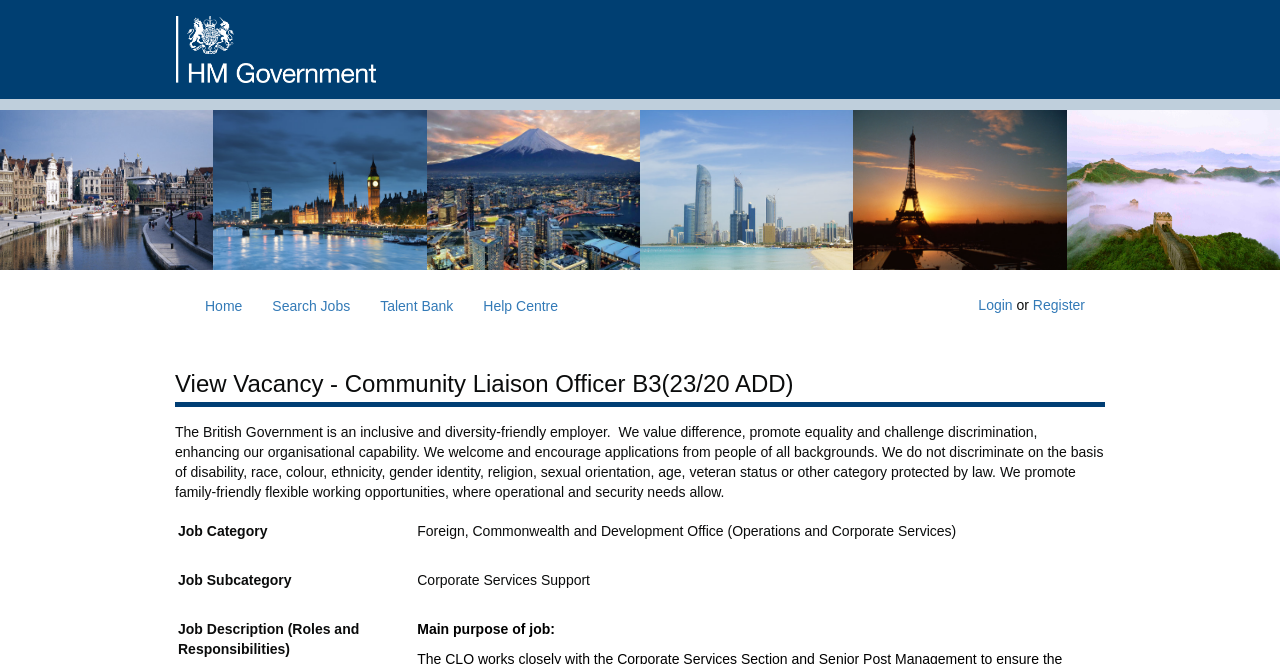Please give a succinct answer using a single word or phrase:
What is the employer's stance on discrimination?

They do not discriminate